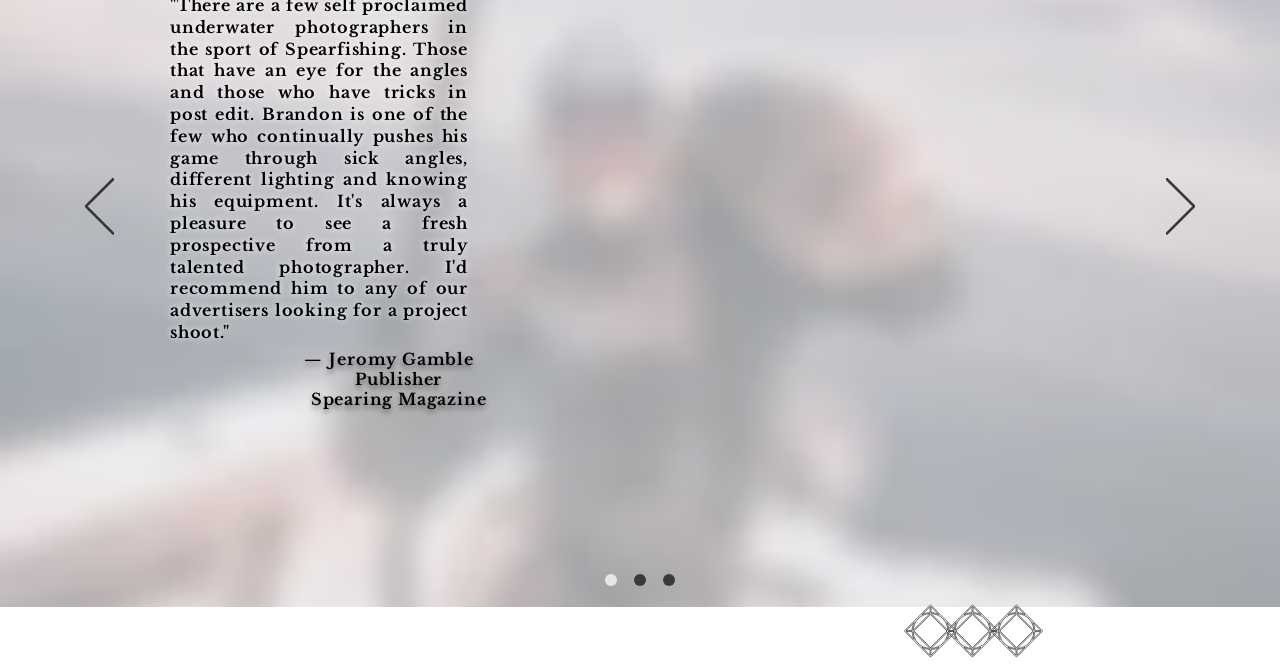Using the provided description: "parent_node: WHAT CLIENTS SAY aria-label="Next"", find the bounding box coordinates of the corresponding UI element. The output should be four float numbers between 0 and 1, in the format [left, top, right, bottom].

[0.911, 0.268, 0.934, 0.358]